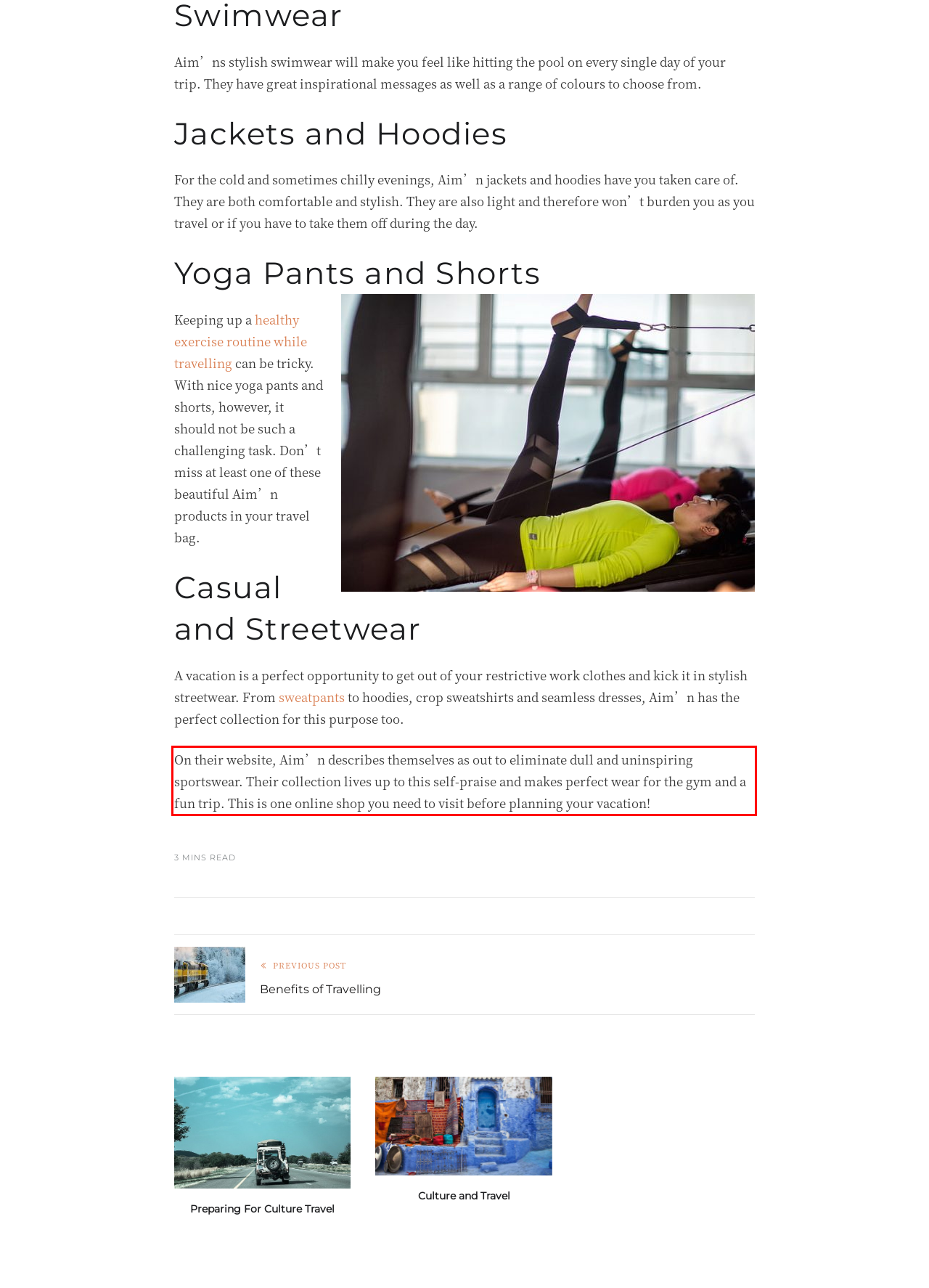Review the screenshot of the webpage and recognize the text inside the red rectangle bounding box. Provide the extracted text content.

On their website, Aim’n describes themselves as out to eliminate dull and uninspiring sportswear. Their collection lives up to this self-praise and makes perfect wear for the gym and a fun trip. This is one online shop you need to visit before planning your vacation!